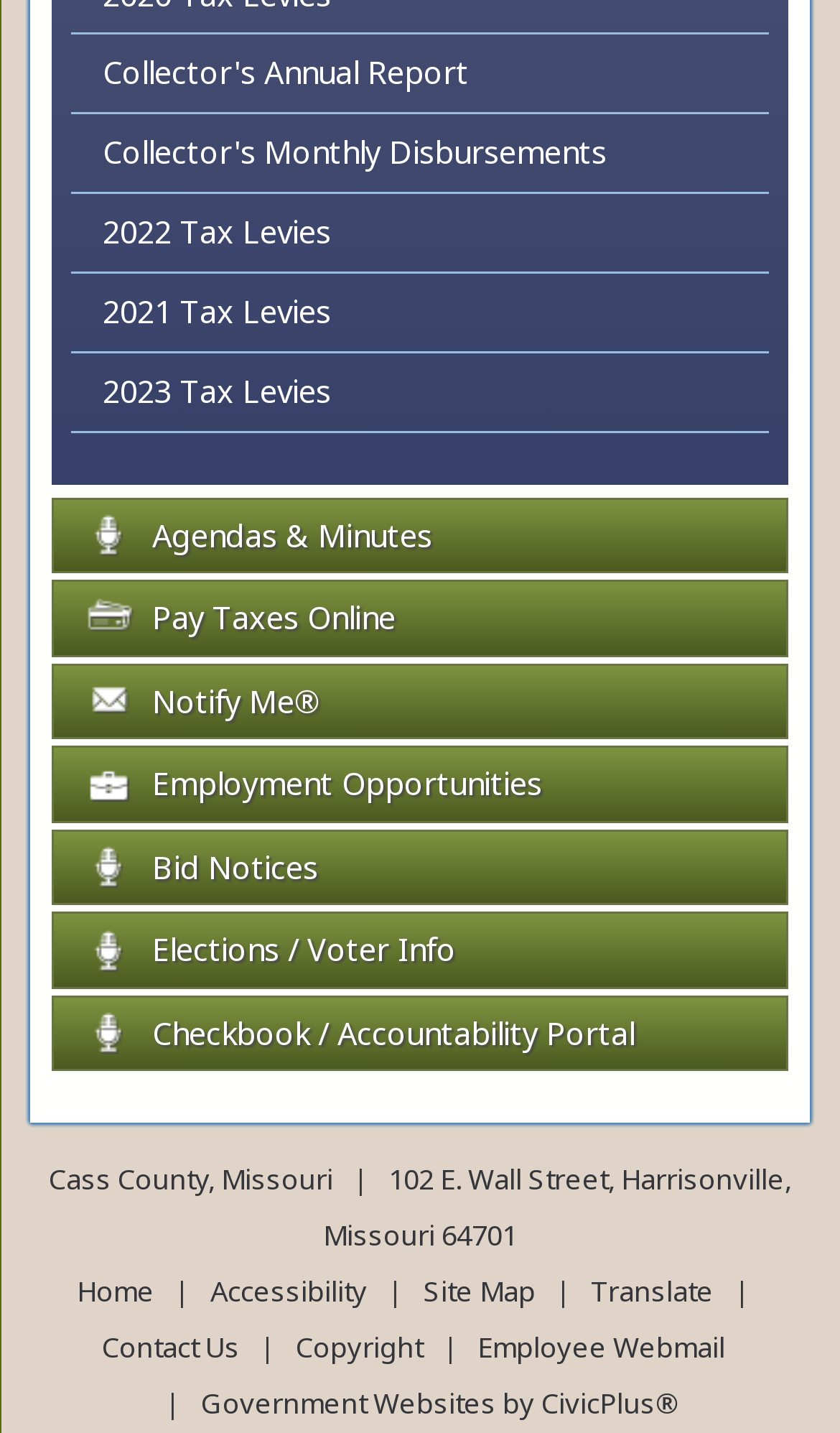Given the element description "Elections / Voter Info", identify the bounding box of the corresponding UI element.

[0.061, 0.636, 0.939, 0.69]